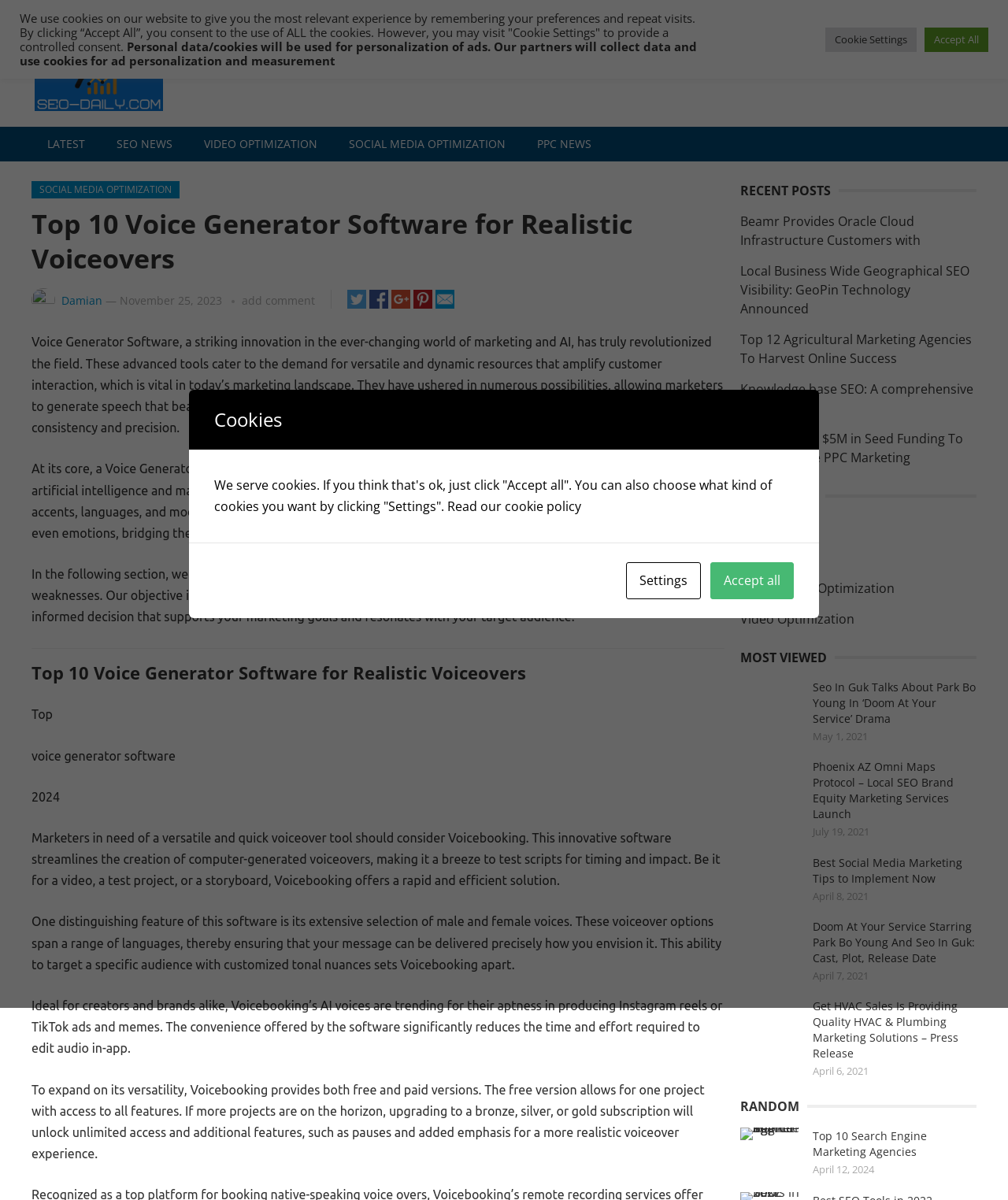Specify the bounding box coordinates of the area to click in order to follow the given instruction: "Click the Home link."

[0.032, 0.0, 0.094, 0.026]